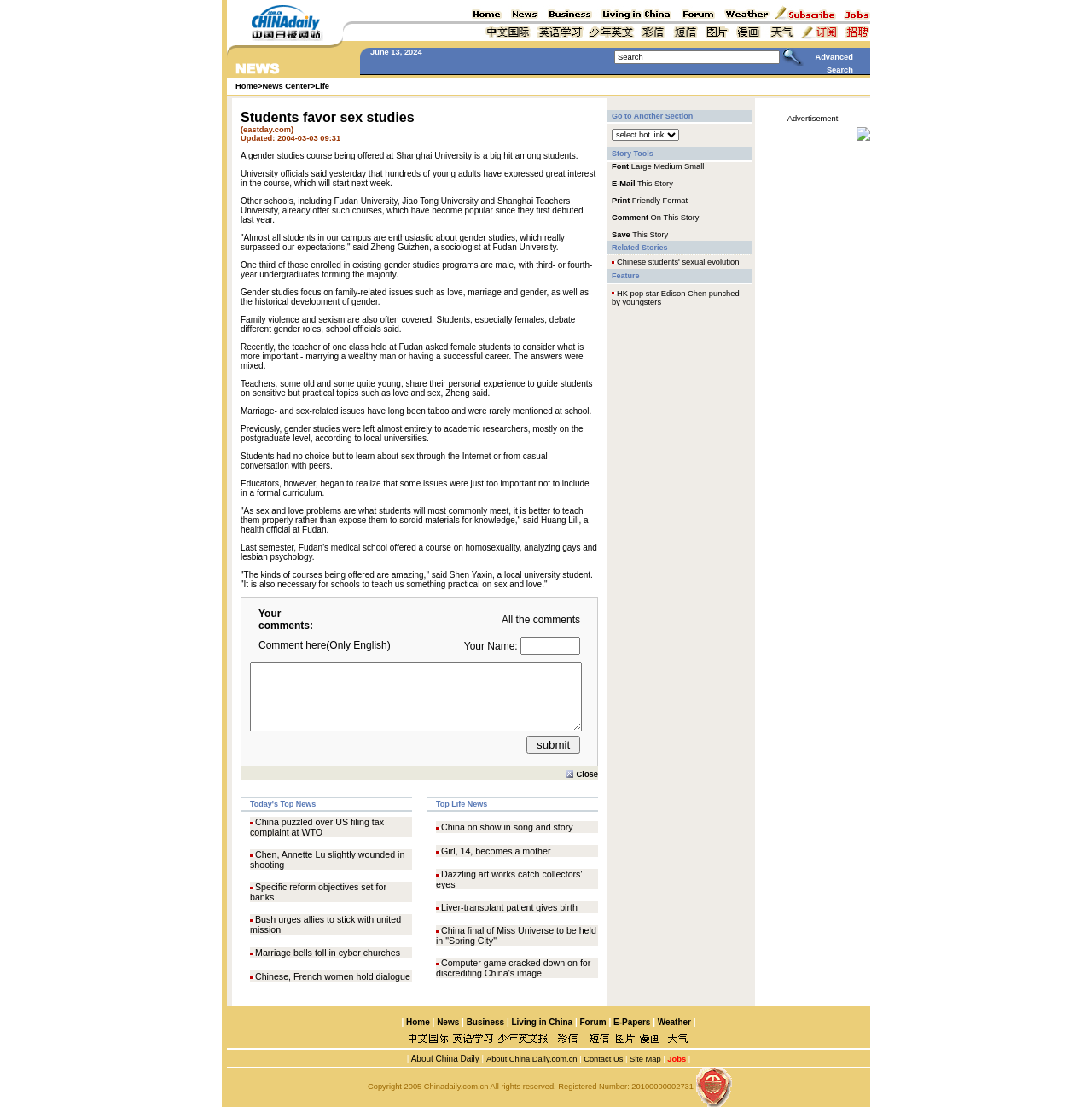Could you provide the bounding box coordinates for the portion of the screen to click to complete this instruction: "Enter your name"?

[0.477, 0.575, 0.531, 0.591]